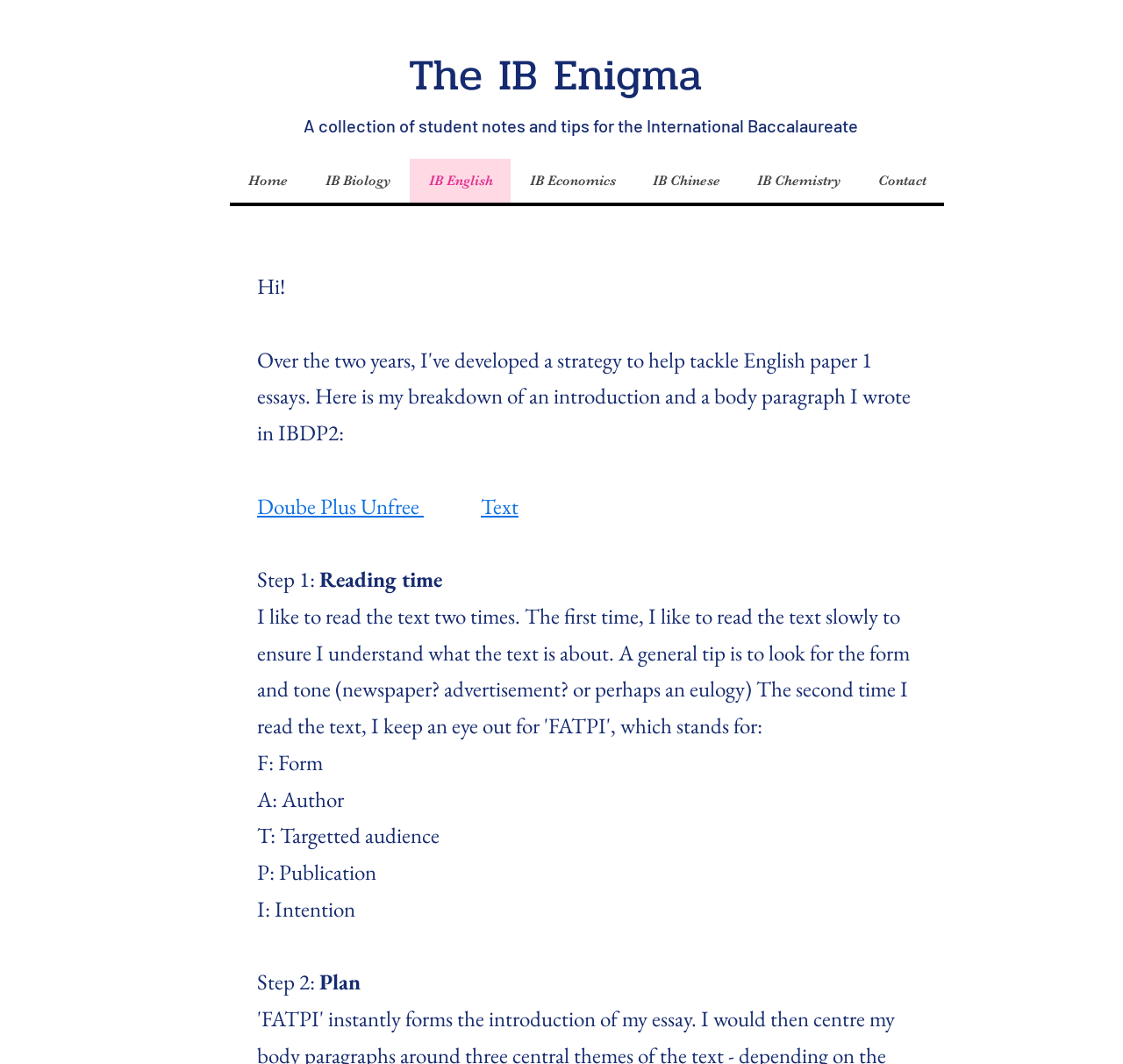What is the first step mentioned in the webpage?
Using the image as a reference, answer the question with a short word or phrase.

Reading time